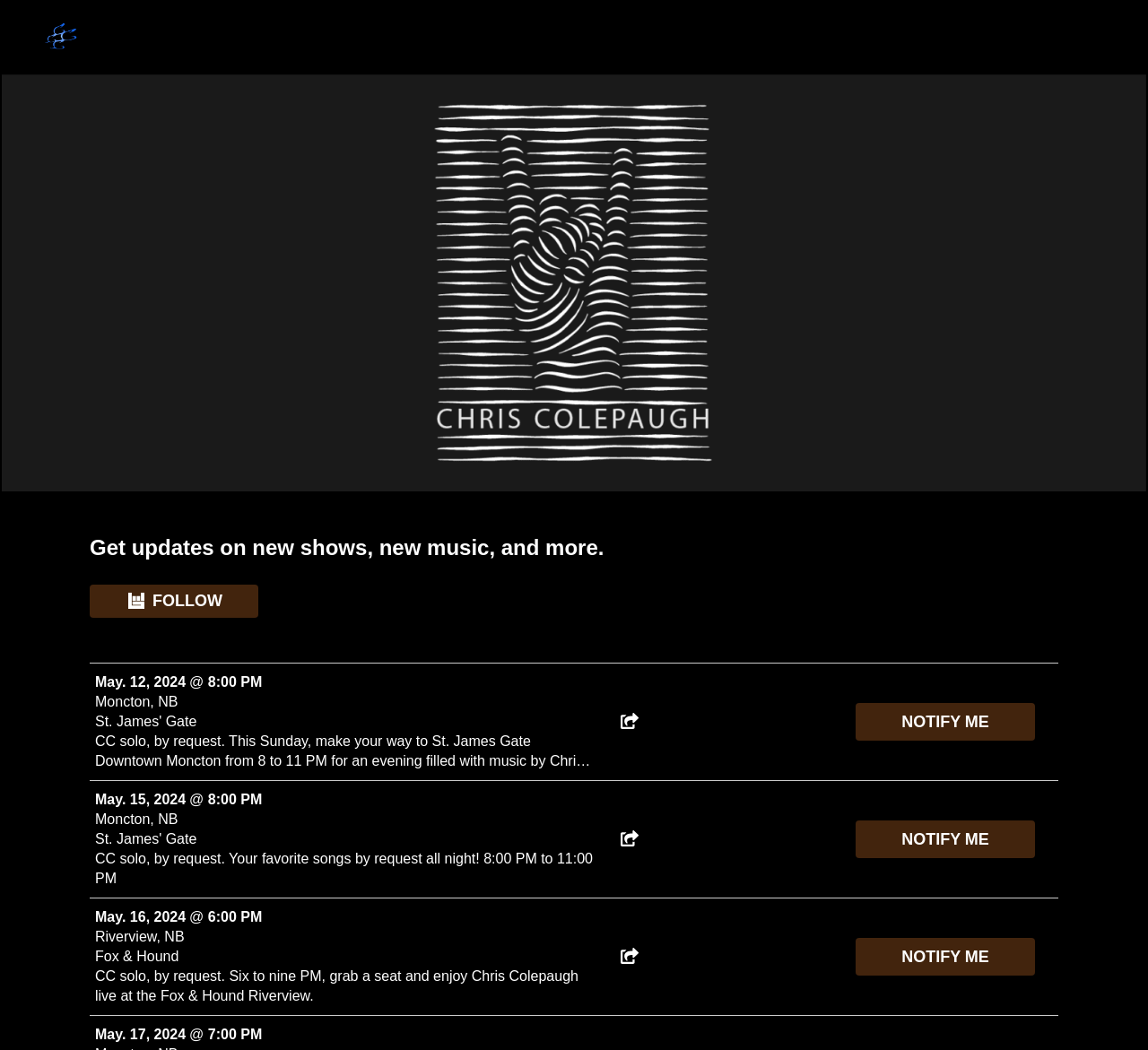Based on the description "Wikipedia.", find the bounding box of the specified UI element.

[0.608, 0.821, 0.669, 0.836]